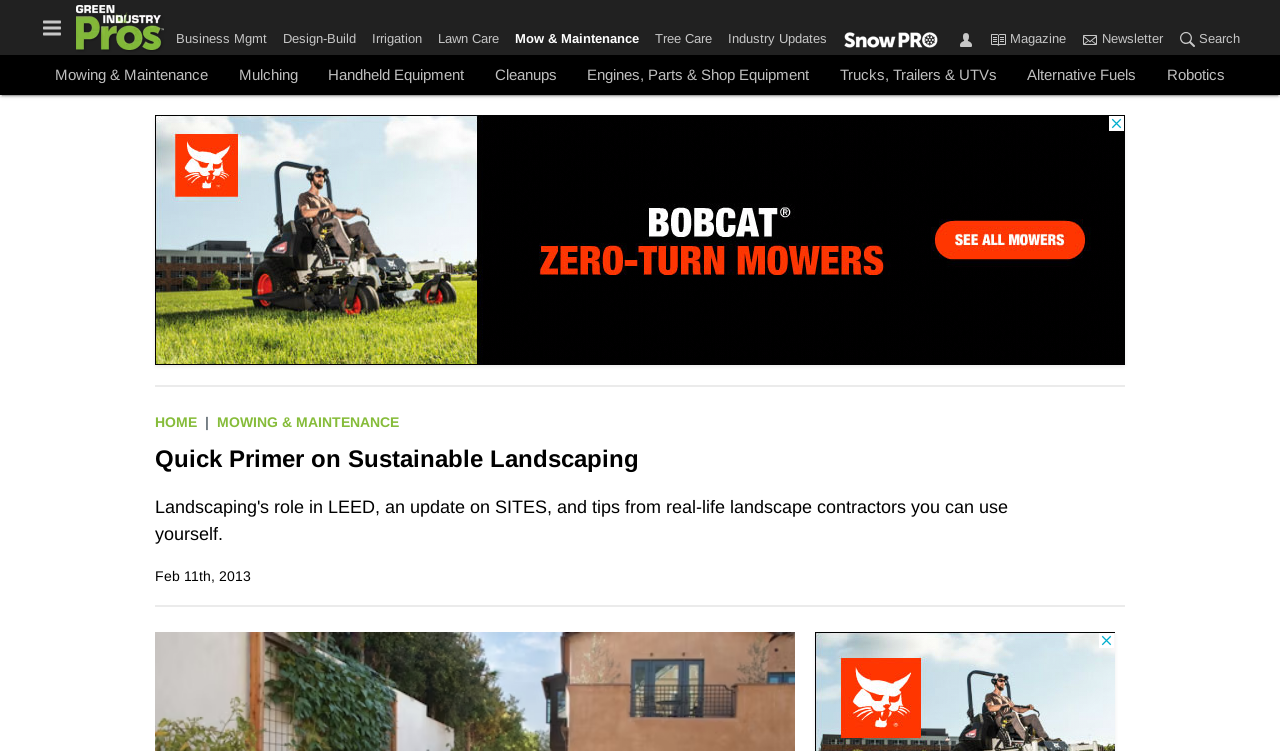Please identify the bounding box coordinates of the area I need to click to accomplish the following instruction: "Read the article on Mowing & Maintenance".

[0.038, 0.084, 0.168, 0.116]